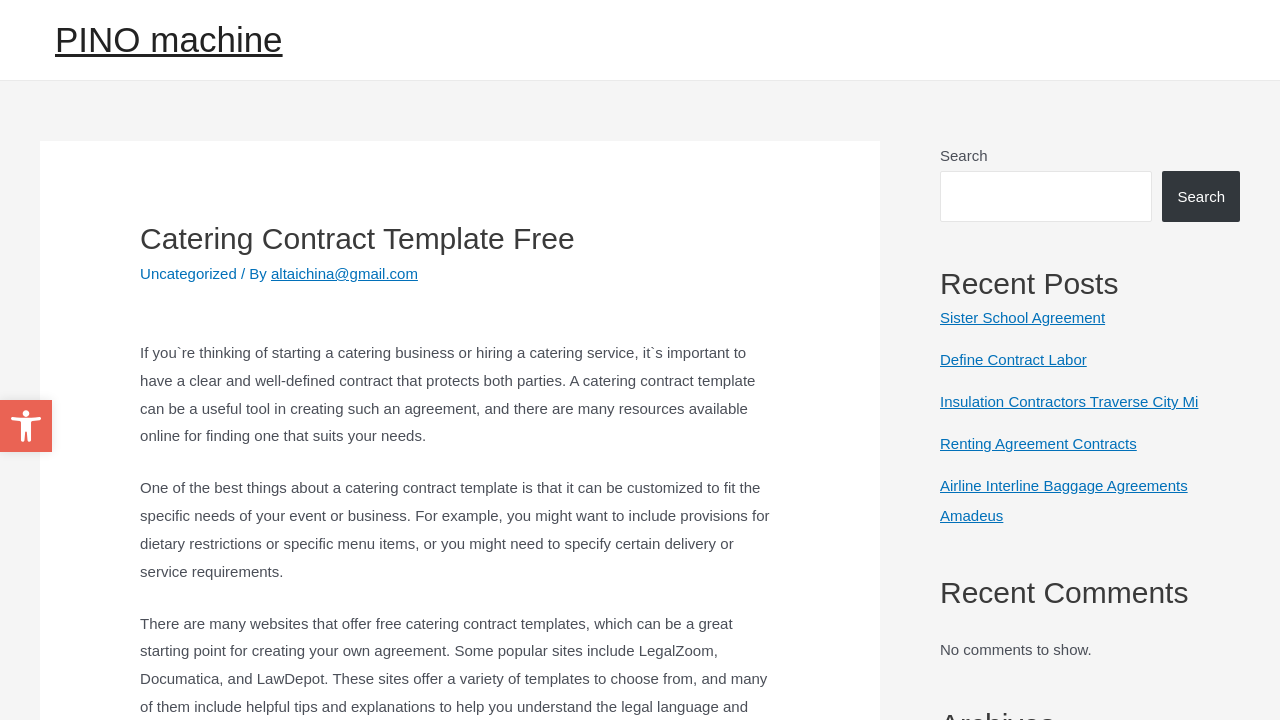Determine the bounding box coordinates of the region that needs to be clicked to achieve the task: "Click on the PINO machine link".

[0.043, 0.028, 0.221, 0.082]